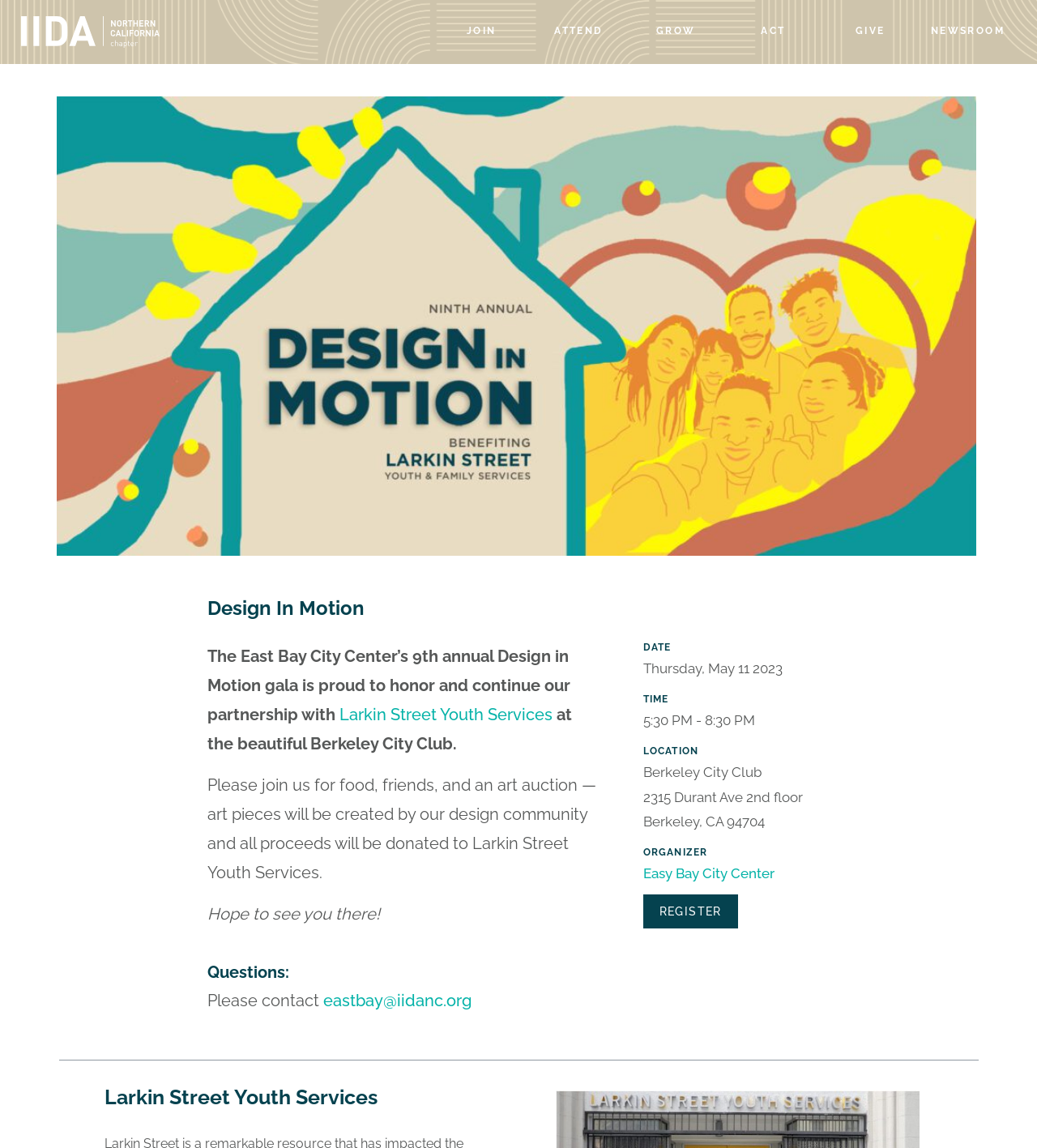What is the name of the organization being honored?
Using the image, answer in one word or phrase.

Larkin Street Youth Services